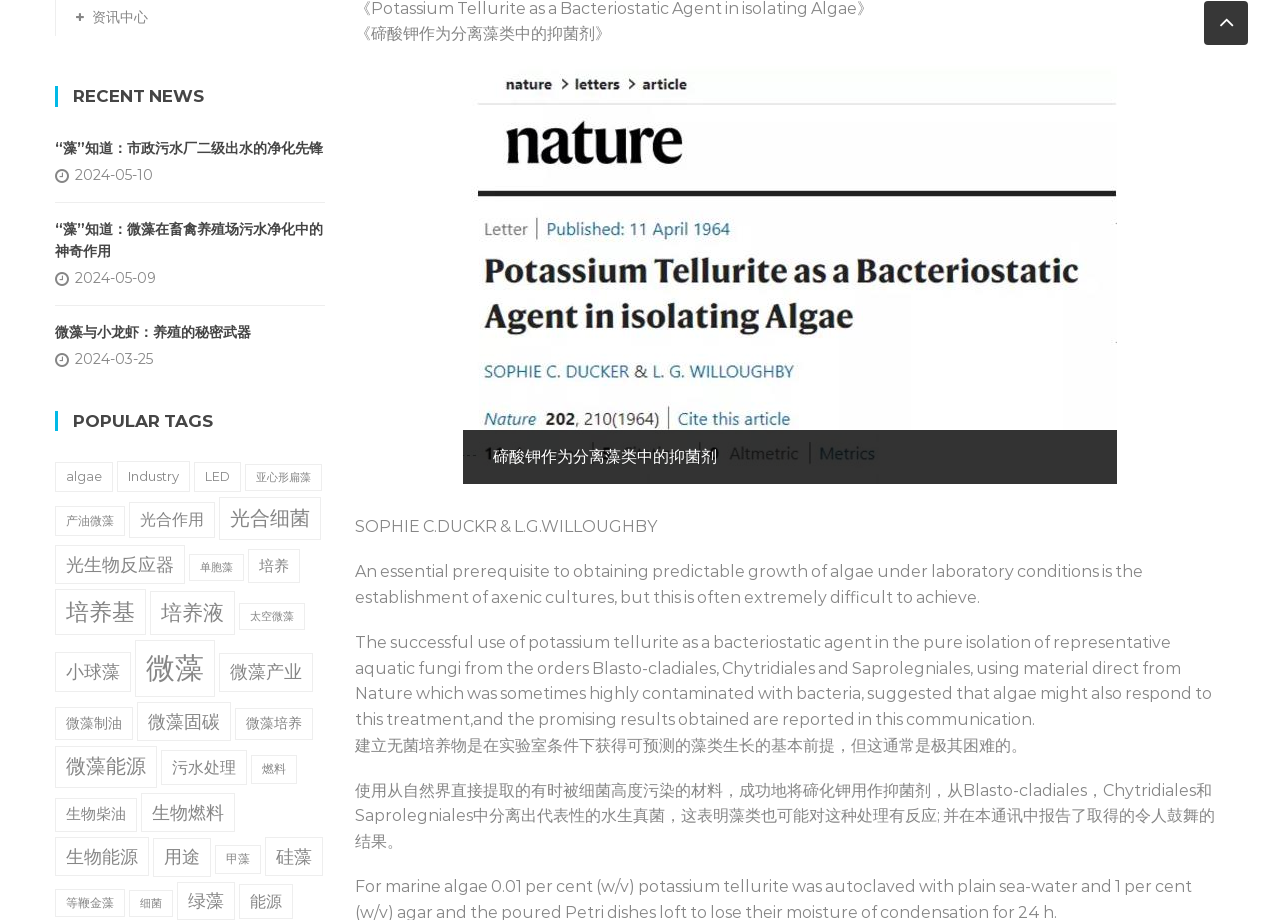Please identify the bounding box coordinates of the area that needs to be clicked to fulfill the following instruction: "Go to the top of the page."

[0.941, 0.001, 0.975, 0.049]